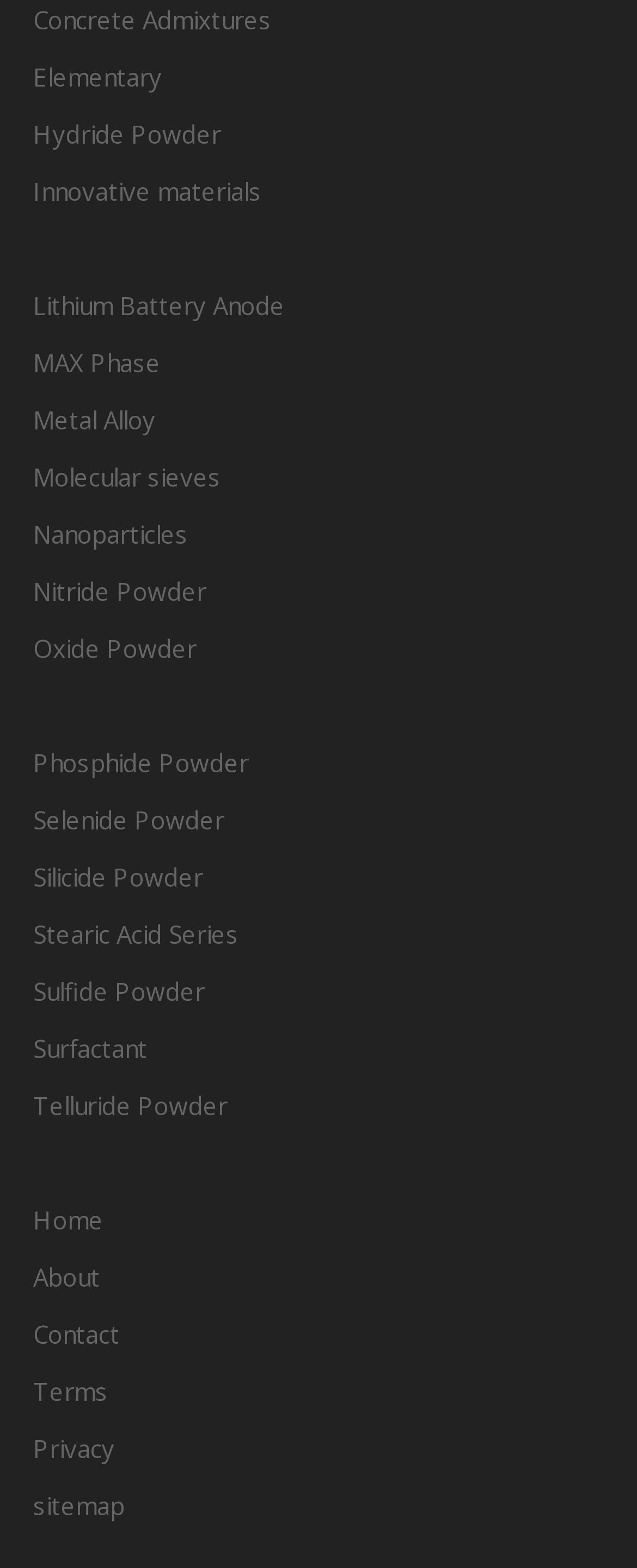Pinpoint the bounding box coordinates of the element you need to click to execute the following instruction: "Read Disney Dreamlight Valley Stitch quest walkthrough". The bounding box should be represented by four float numbers between 0 and 1, in the format [left, top, right, bottom].

None